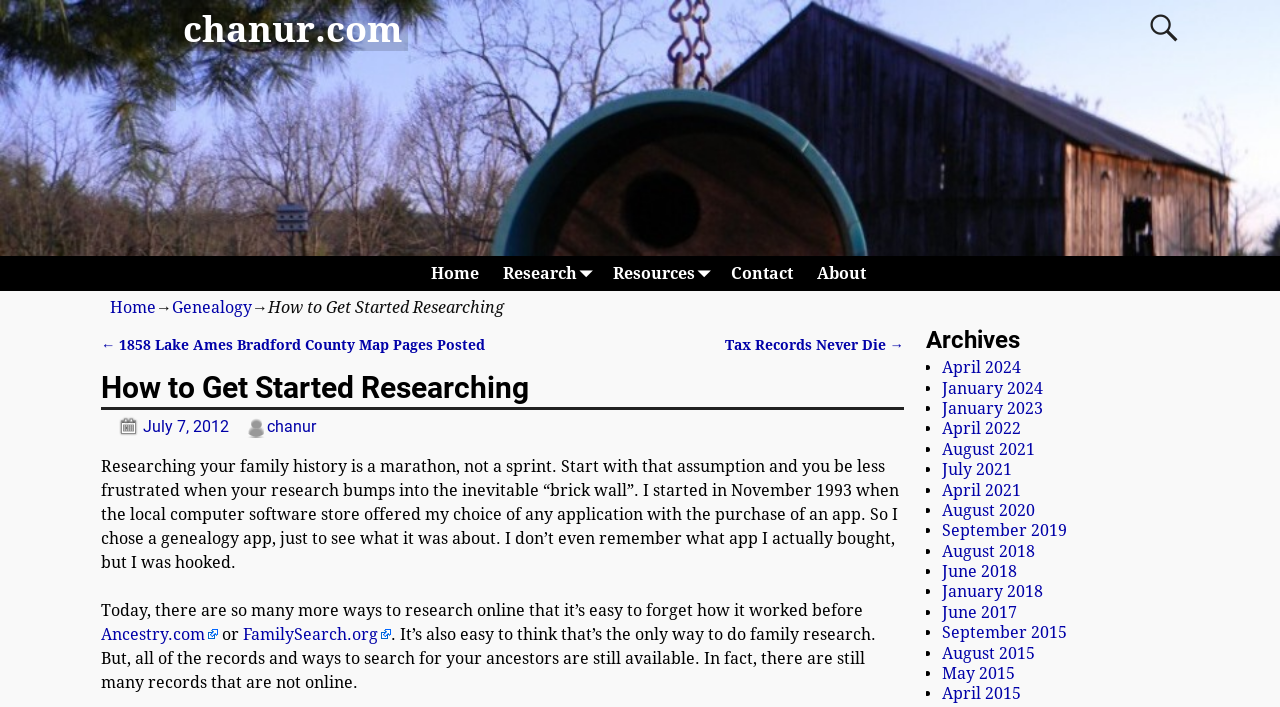Using the provided element description, identify the bounding box coordinates as (top-left x, top-left y, bottom-right x, bottom-right y). Ensure all values are between 0 and 1. Description: Tax Records Never Die →

[0.566, 0.477, 0.706, 0.5]